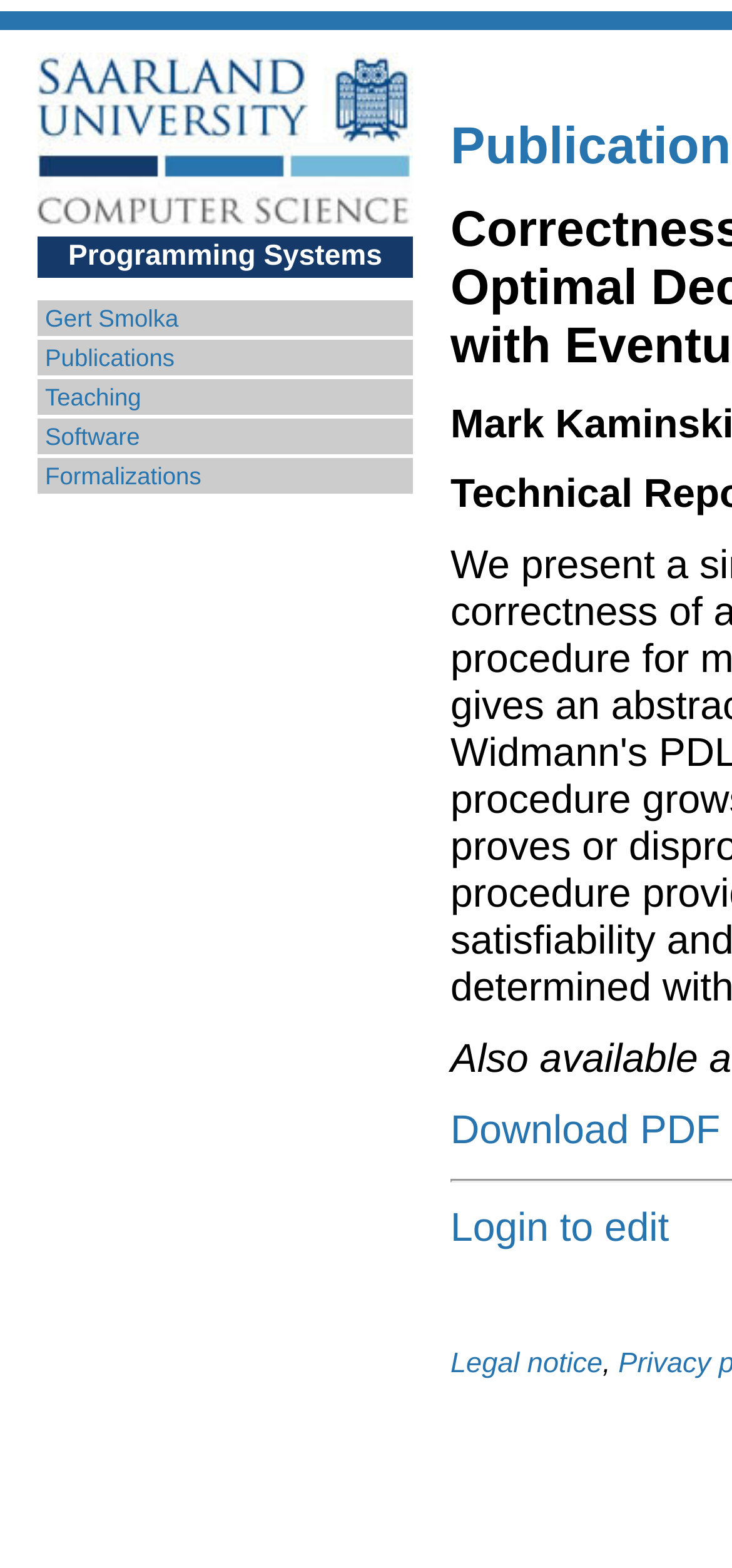Determine the bounding box coordinates of the area to click in order to meet this instruction: "go to Computer Science".

[0.051, 0.129, 0.564, 0.147]